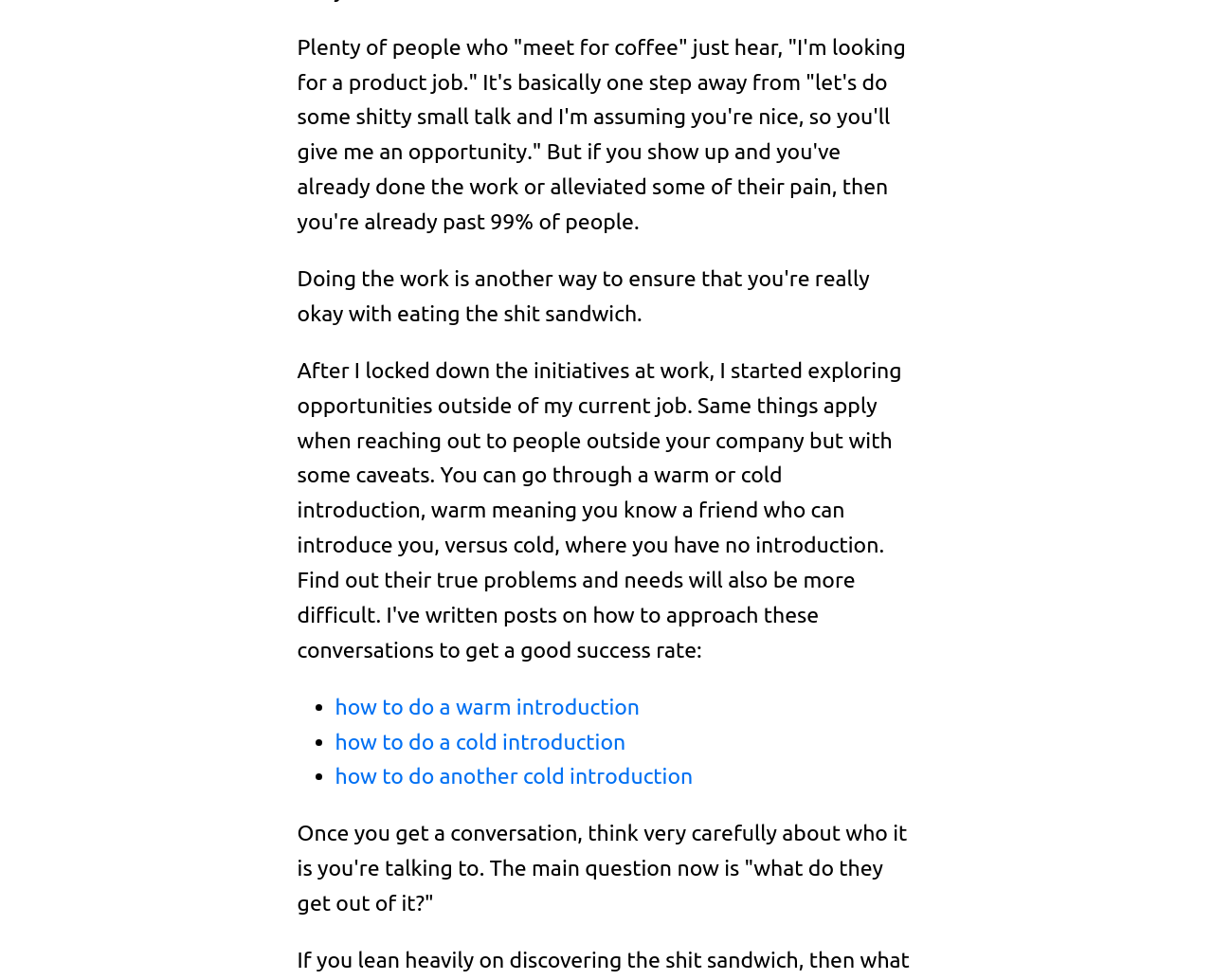What is the main goal of doing a warm introduction?
Based on the image, answer the question with a single word or brief phrase.

to alleviate pain